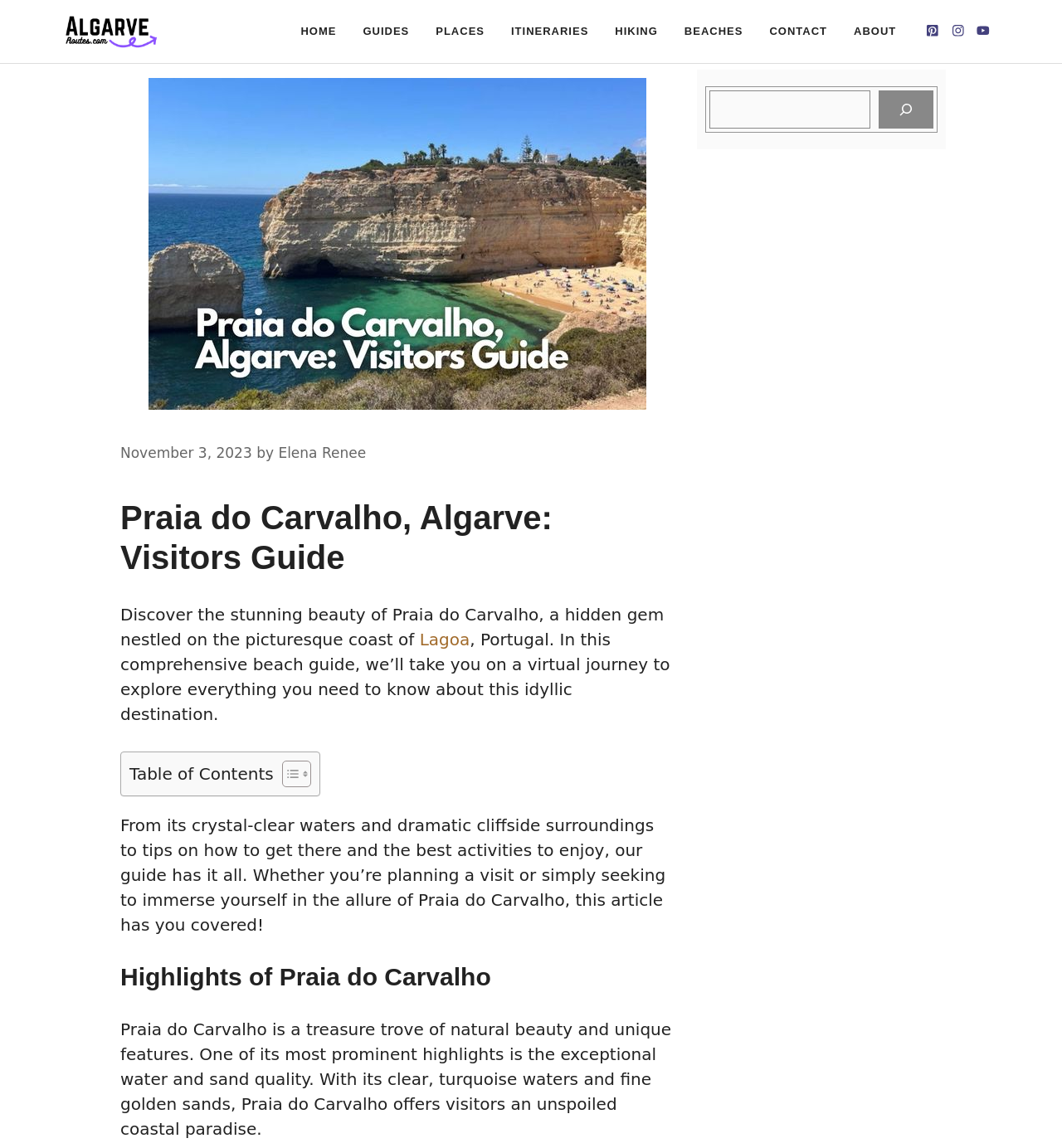Identify the bounding box coordinates for the element you need to click to achieve the following task: "go to home page". The coordinates must be four float values ranging from 0 to 1, formatted as [left, top, right, bottom].

None